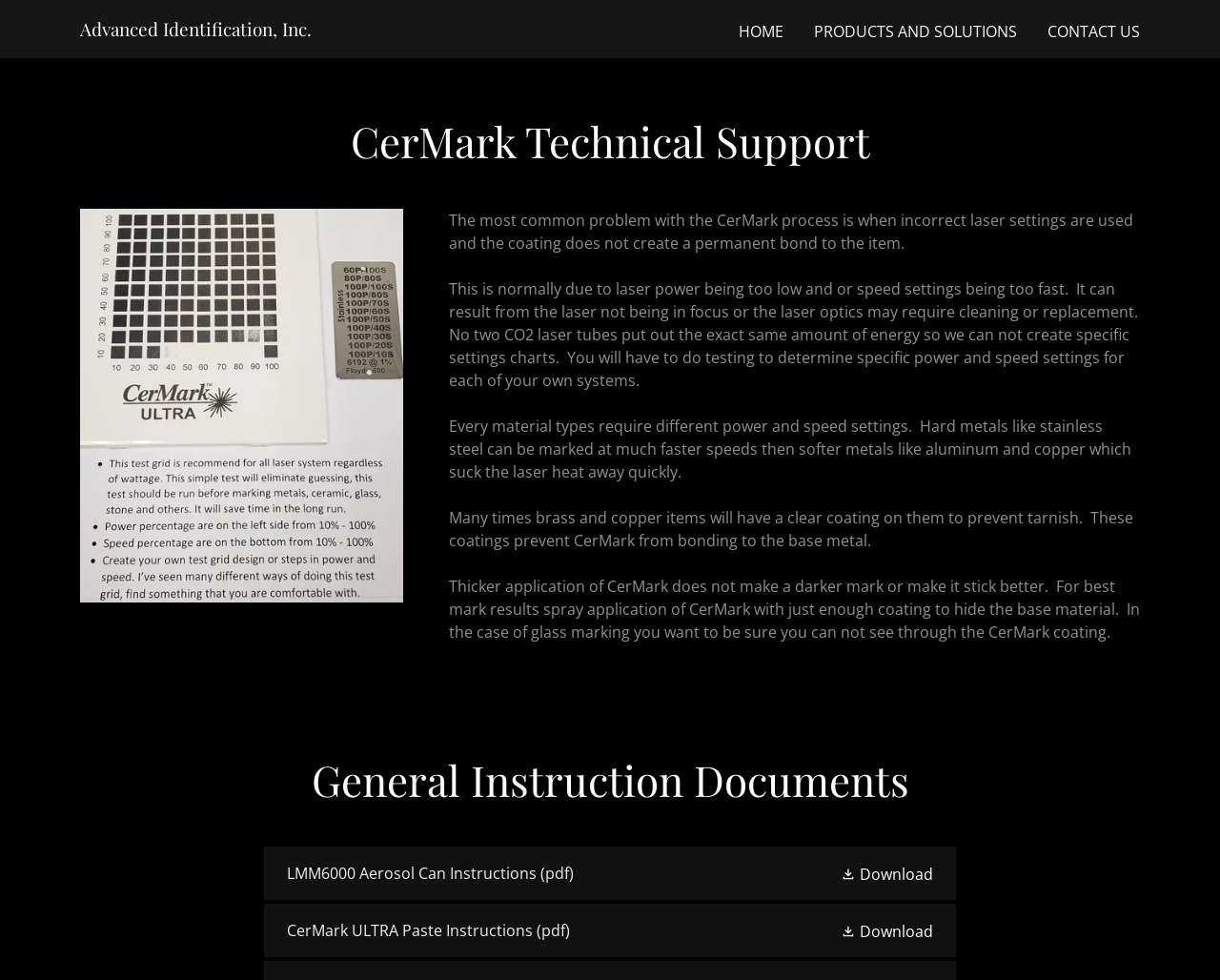Predict the bounding box of the UI element based on the description: "Home". The coordinates should be four float numbers between 0 and 1, formatted as [left, top, right, bottom].

[0.601, 0.015, 0.647, 0.05]